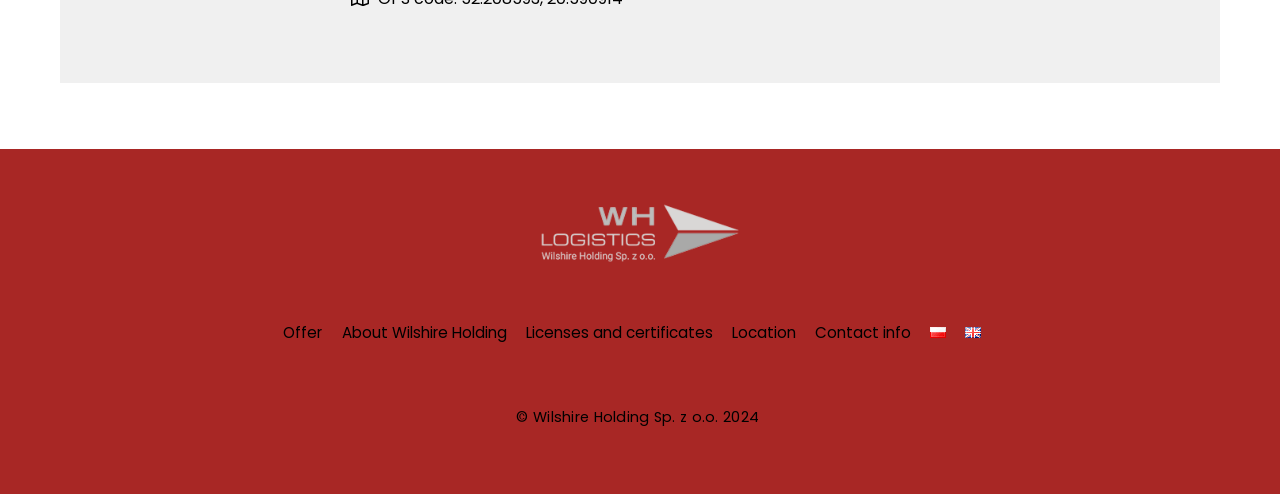Carefully observe the image and respond to the question with a detailed answer:
What are the available languages?

The language options are located at the top right section of the webpage, where there are two links, 'Polski' and 'English', each with a corresponding flag image.